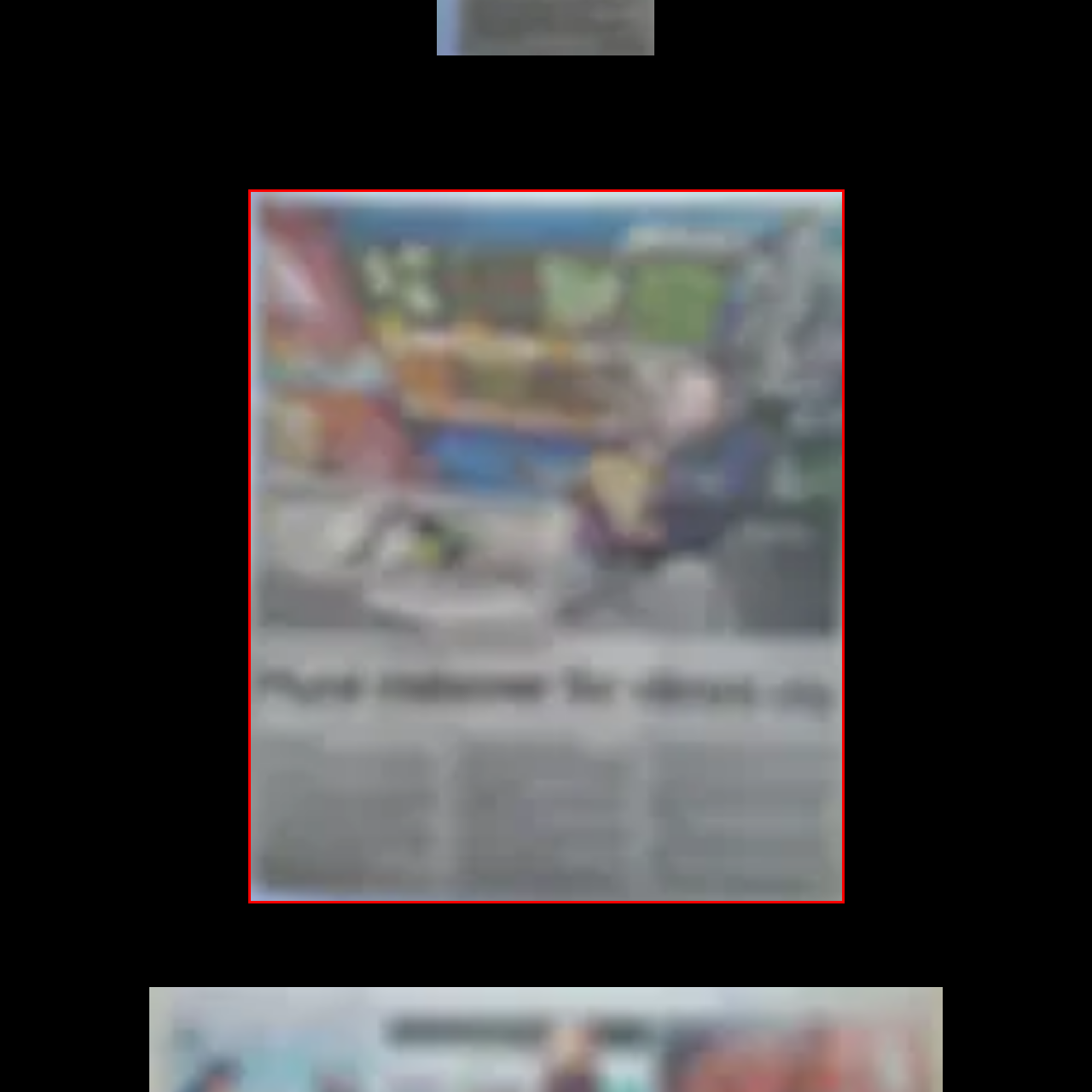Focus on the part of the image that is marked with a yellow outline and respond in detail to the following inquiry based on what you observe: 
What is the theme of the colorful murals in the background?

The colorful murals and greenery in the background indicate an effort to enhance city aesthetics and promote sustainability, which is a key aspect of modern urban planning goals.